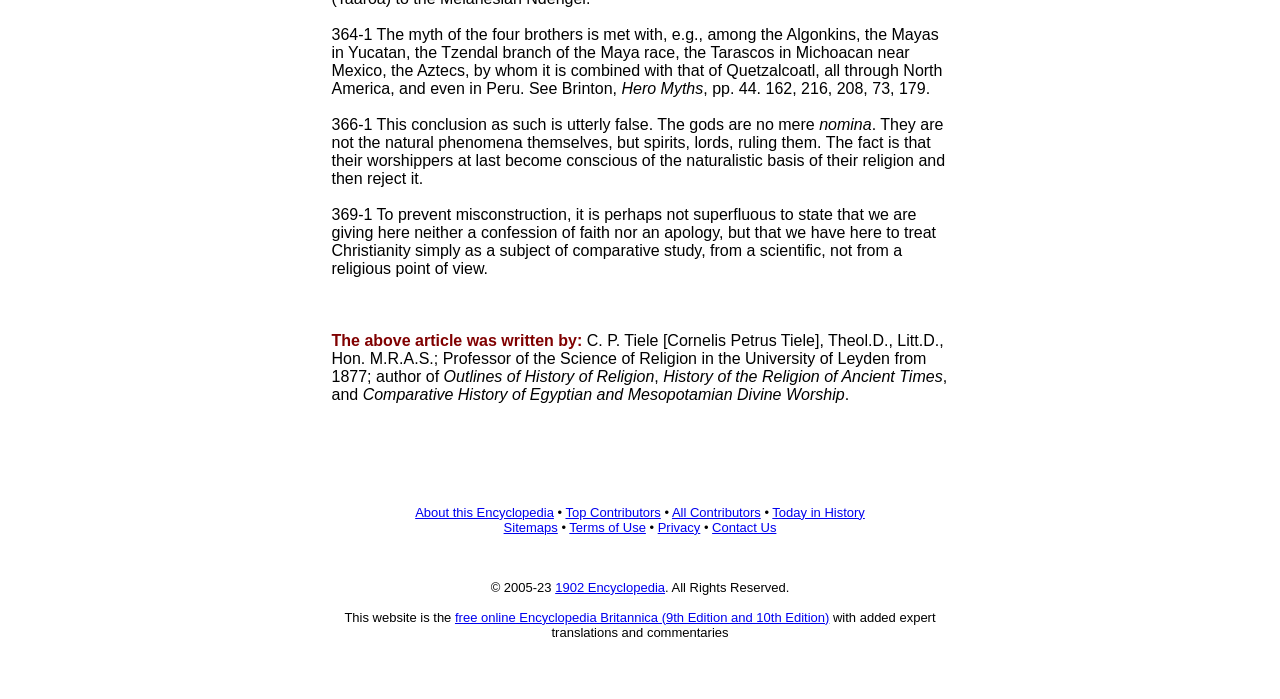What is the name of the author of the article?
Refer to the image and give a detailed answer to the question.

The author's name is mentioned in the text as 'C. P. Tiele [Cornelis Petrus Tiele], Theol.D., Litt.D., Hon. M.R.A.S.; Professor of the Science of Religion in the University of Leyden from 1877; author of...'.